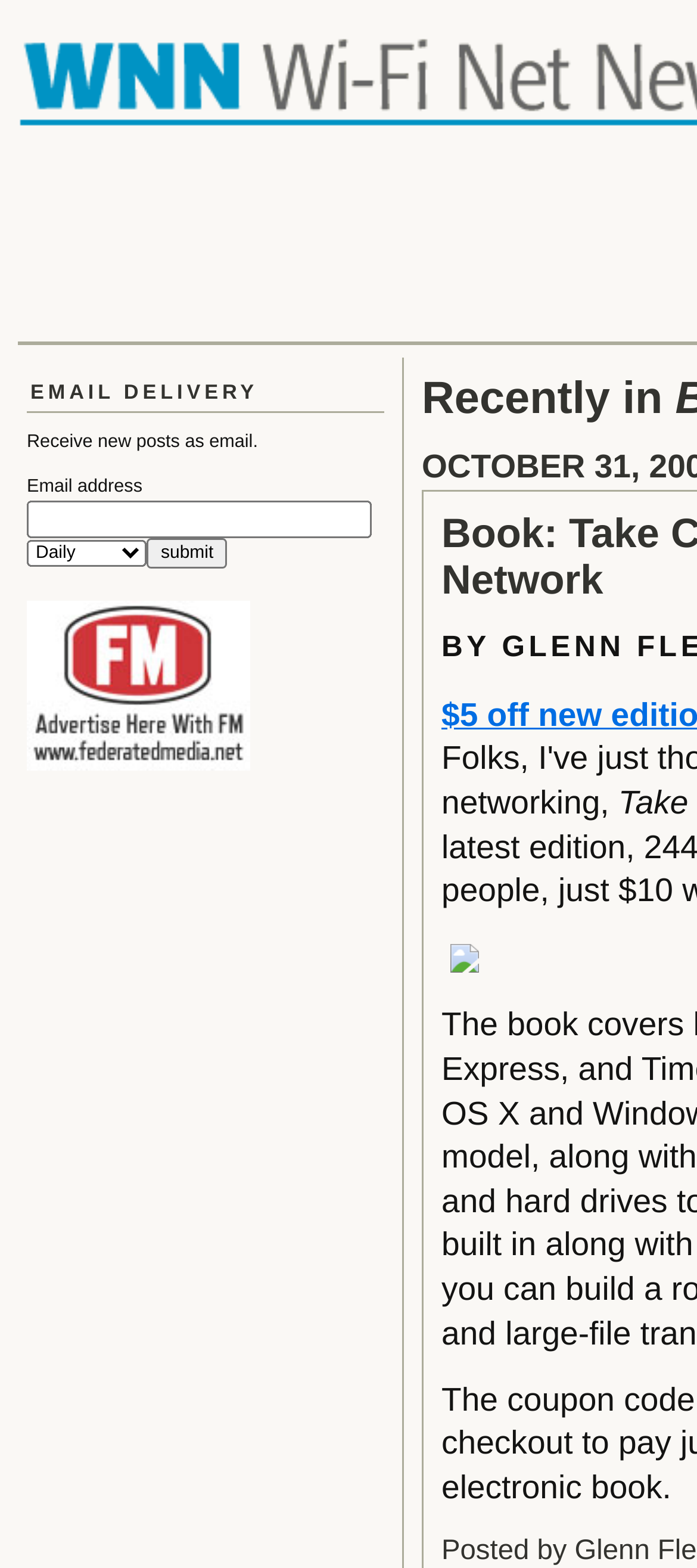How many images are on this webpage? Using the information from the screenshot, answer with a single word or phrase.

2